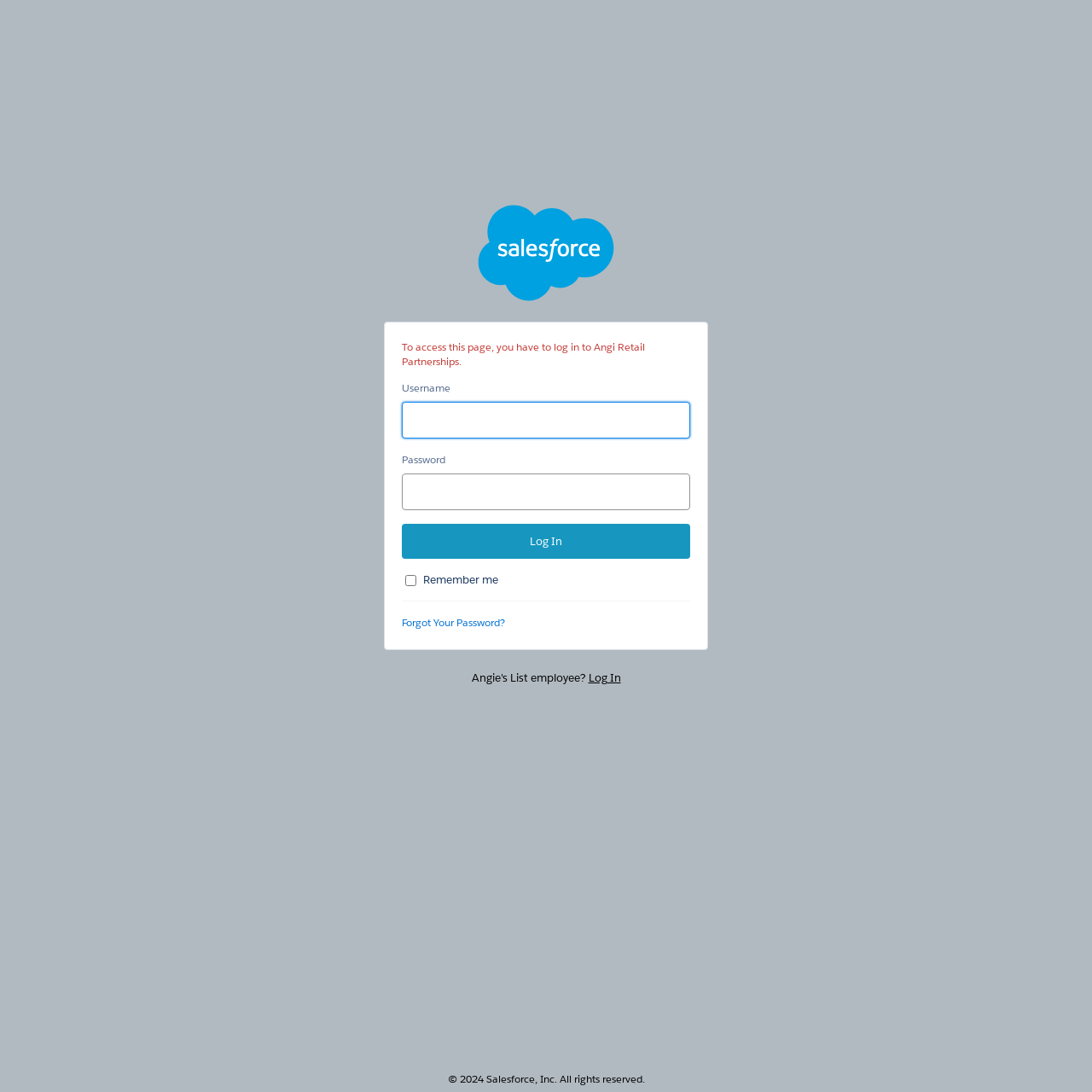Respond to the question with just a single word or phrase: 
What is required to log in?

Username and Password